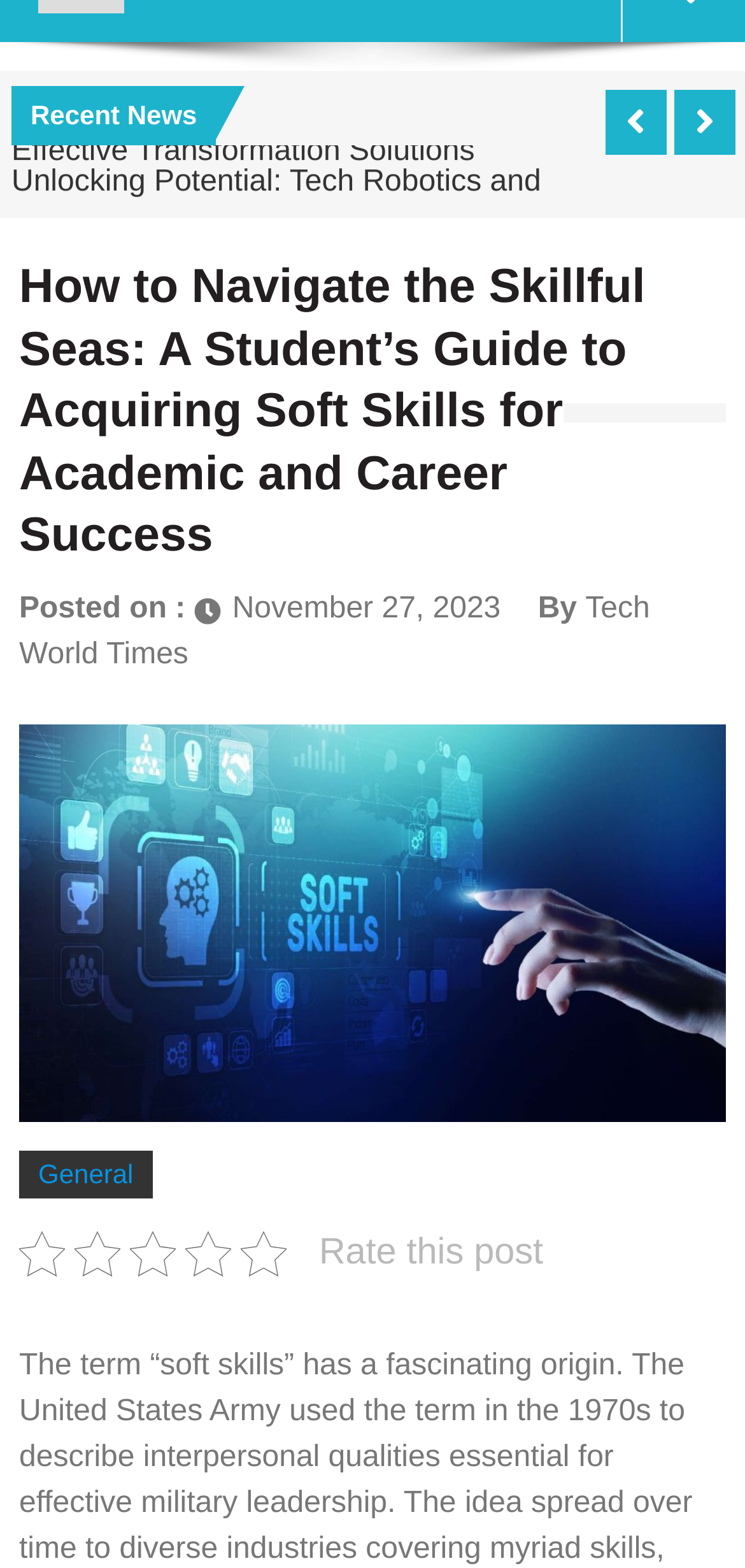Please determine the bounding box coordinates, formatted as (top-left x, top-left y, bottom-right x, bottom-right y), with all values as floating point numbers between 0 and 1. Identify the bounding box of the region described as: General

[0.026, 0.734, 0.205, 0.764]